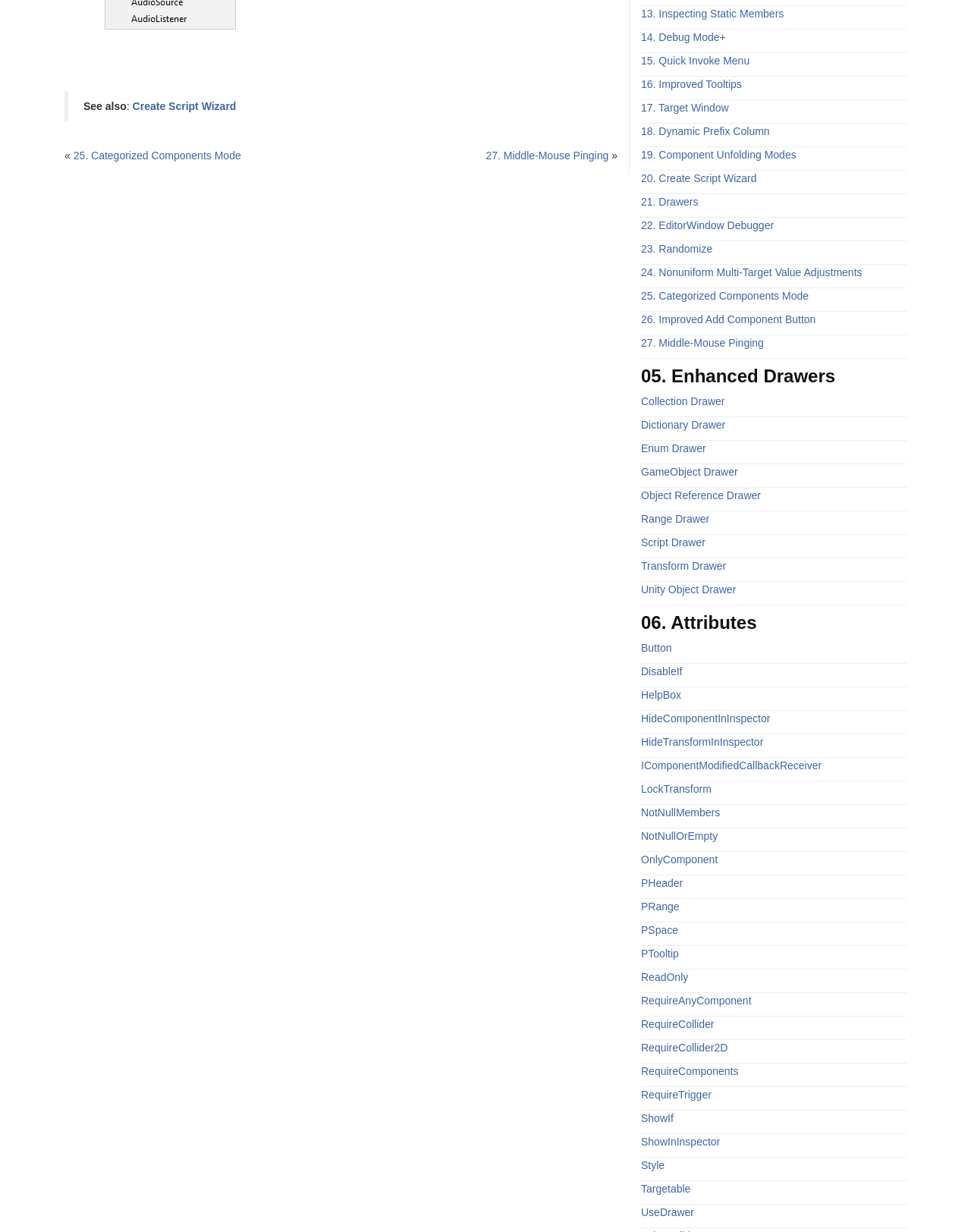Please find the bounding box coordinates of the section that needs to be clicked to achieve this instruction: "Check 'Button'".

[0.66, 0.521, 0.692, 0.531]